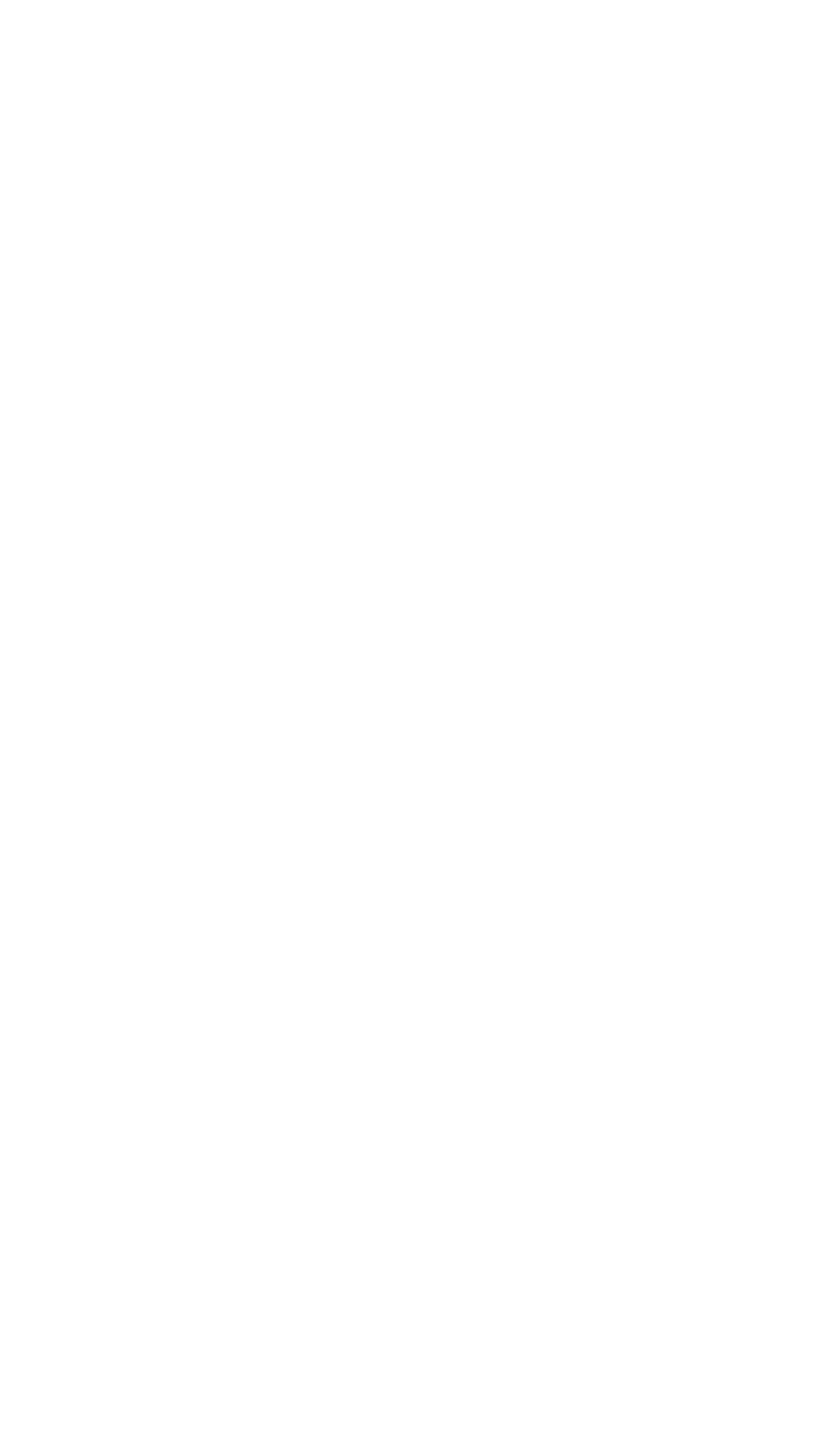Give the bounding box coordinates for the element described as: "Next Post →".

[0.049, 0.089, 0.951, 0.116]